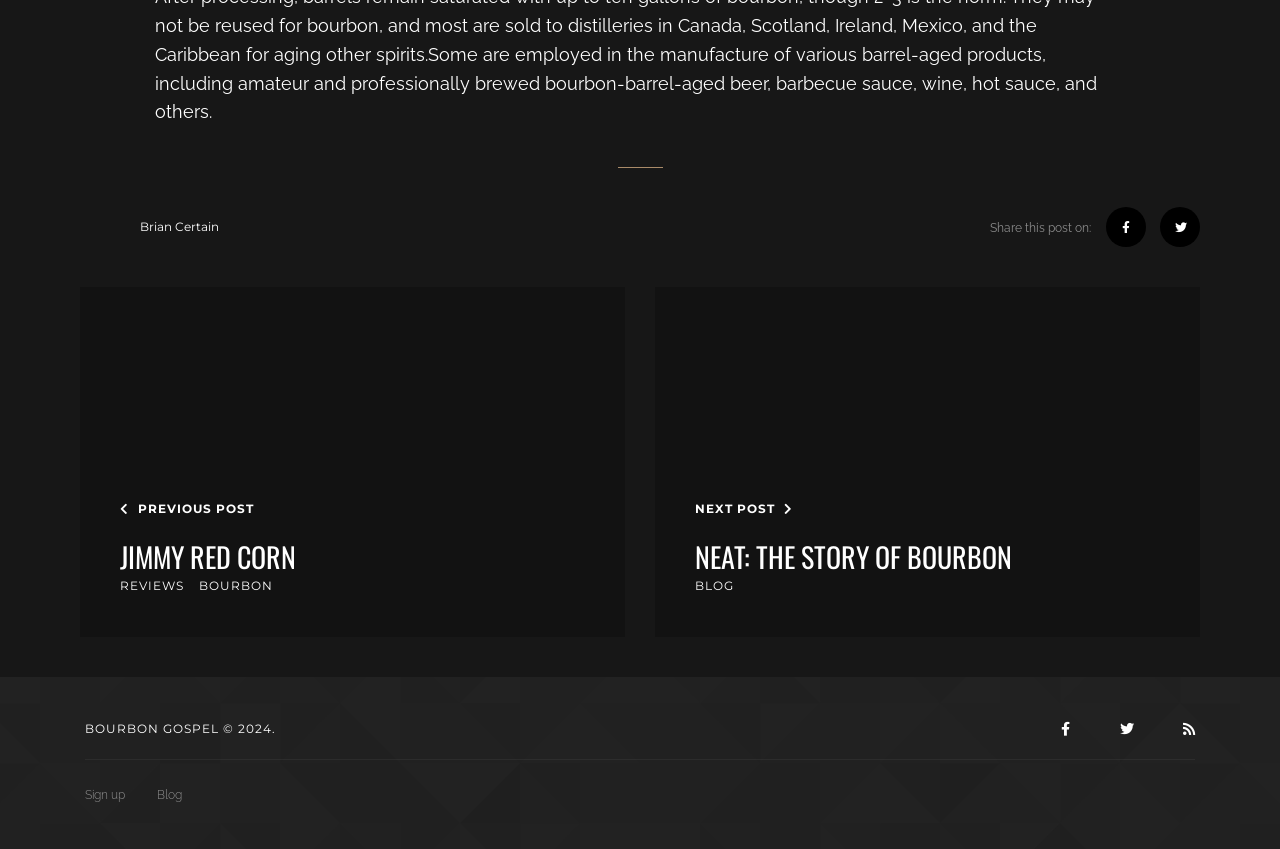Provide a short answer using a single word or phrase for the following question: 
What is the name of the blog?

BOURBON GOSPEL